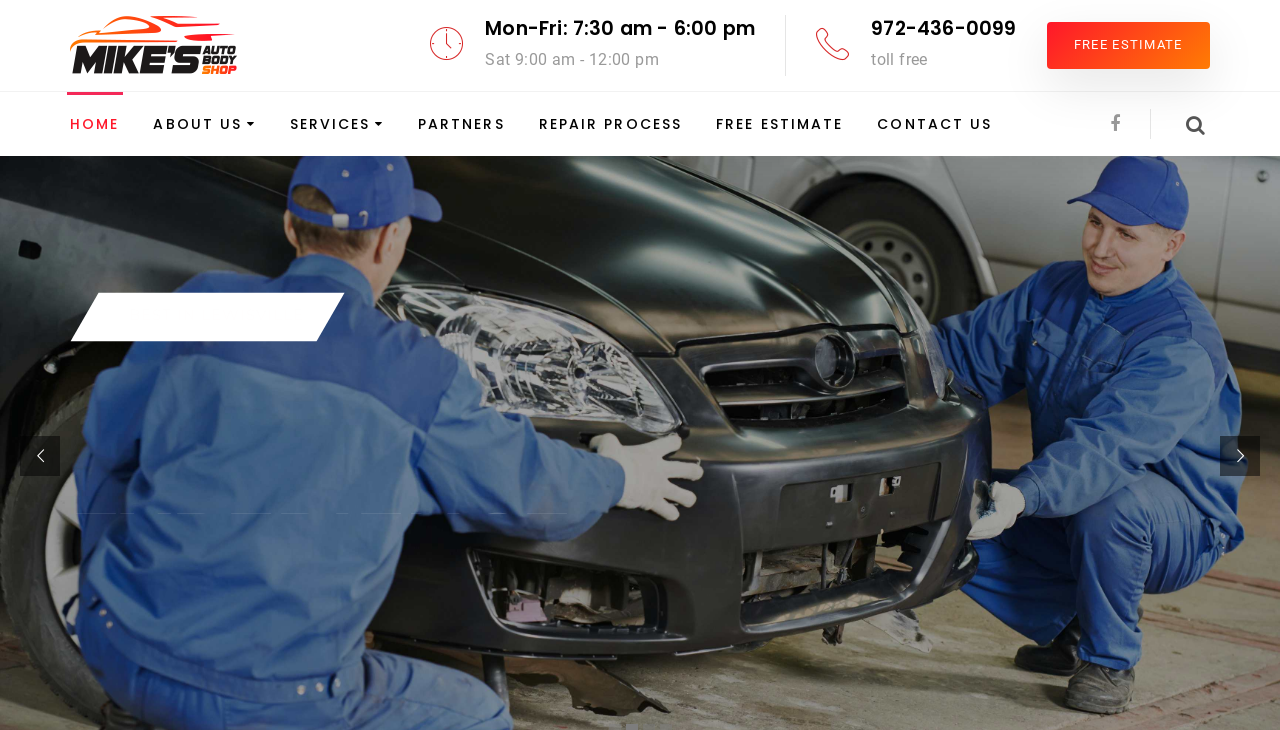Locate the bounding box coordinates of the region to be clicked to comply with the following instruction: "Contact 'Mike’s Auto Body'". The coordinates must be four float numbers between 0 and 1, in the form [left, top, right, bottom].

[0.685, 0.137, 0.775, 0.202]